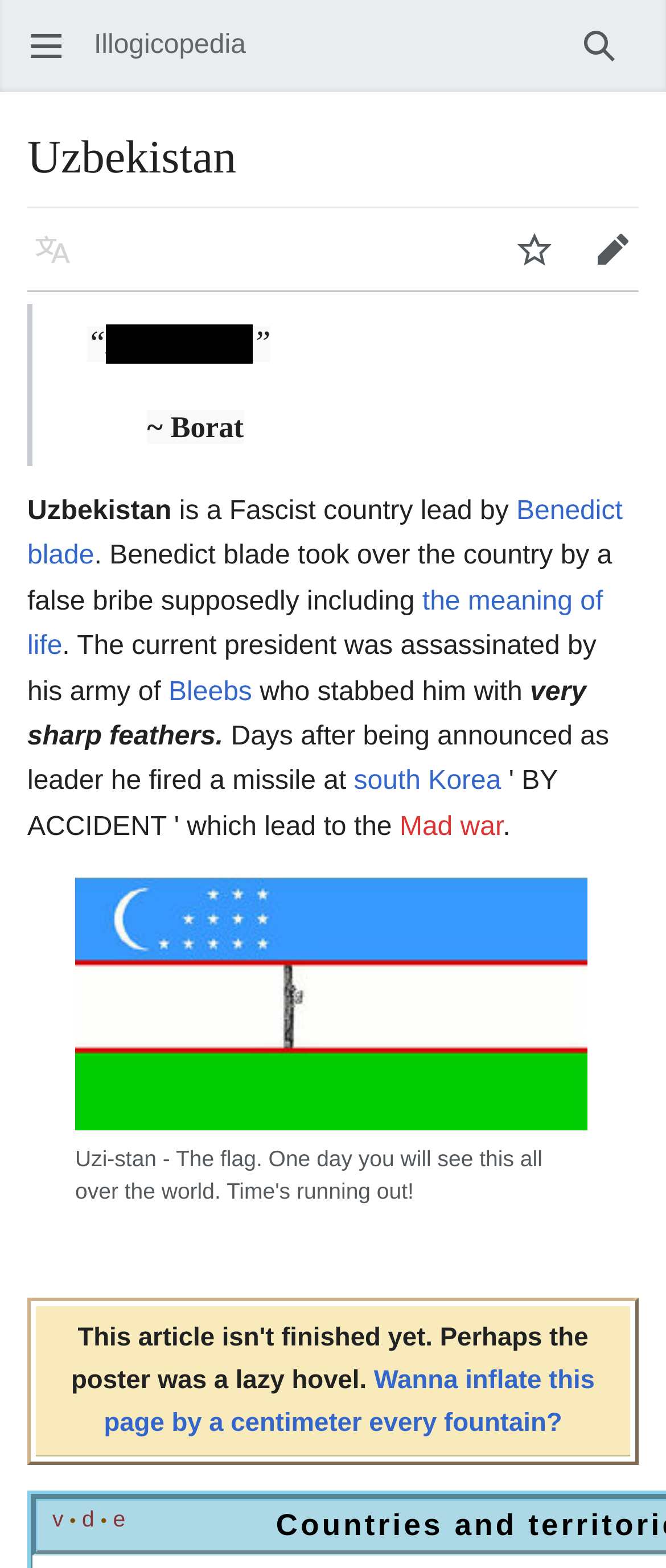Locate the bounding box coordinates of the element that needs to be clicked to carry out the instruction: "Search". The coordinates should be given as four float numbers ranging from 0 to 1, i.e., [left, top, right, bottom].

[0.841, 0.004, 0.959, 0.054]